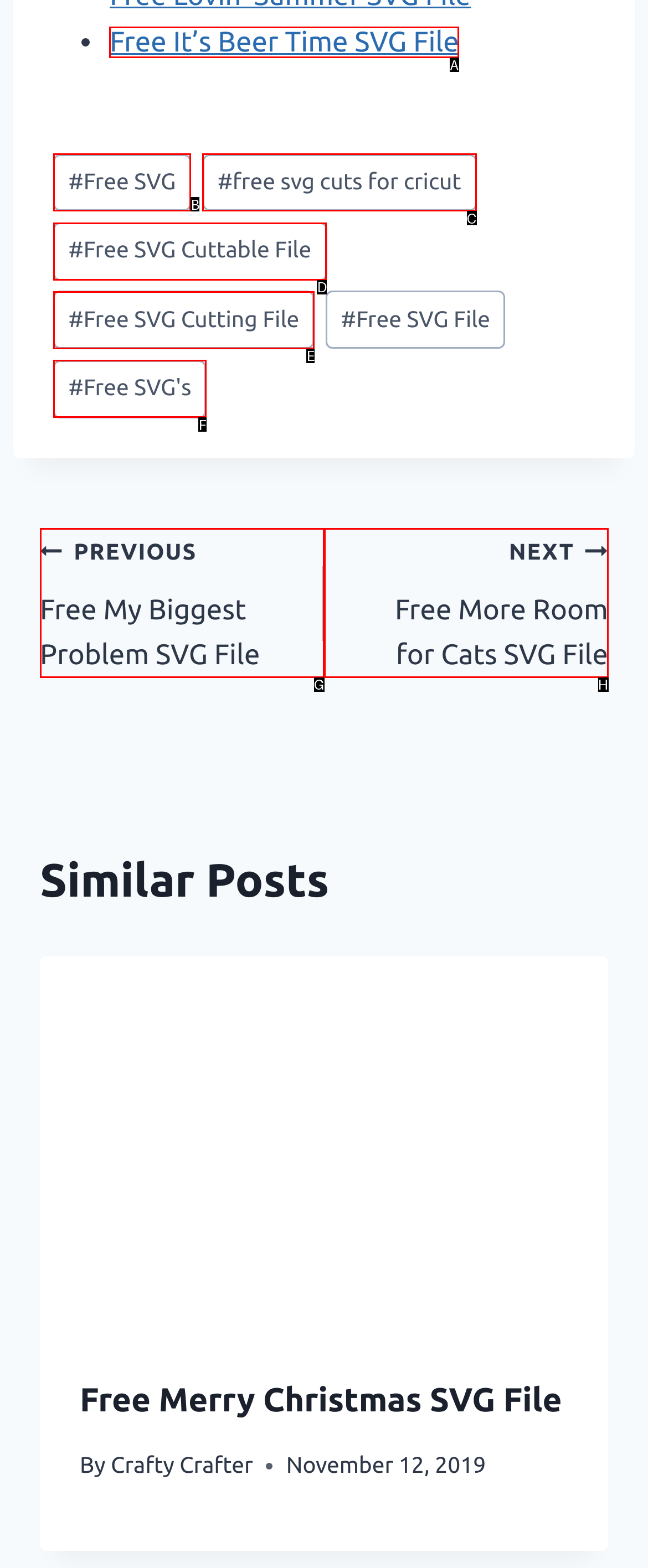For the task: Click on the 'Free It’s Beer Time SVG File' link, specify the letter of the option that should be clicked. Answer with the letter only.

A